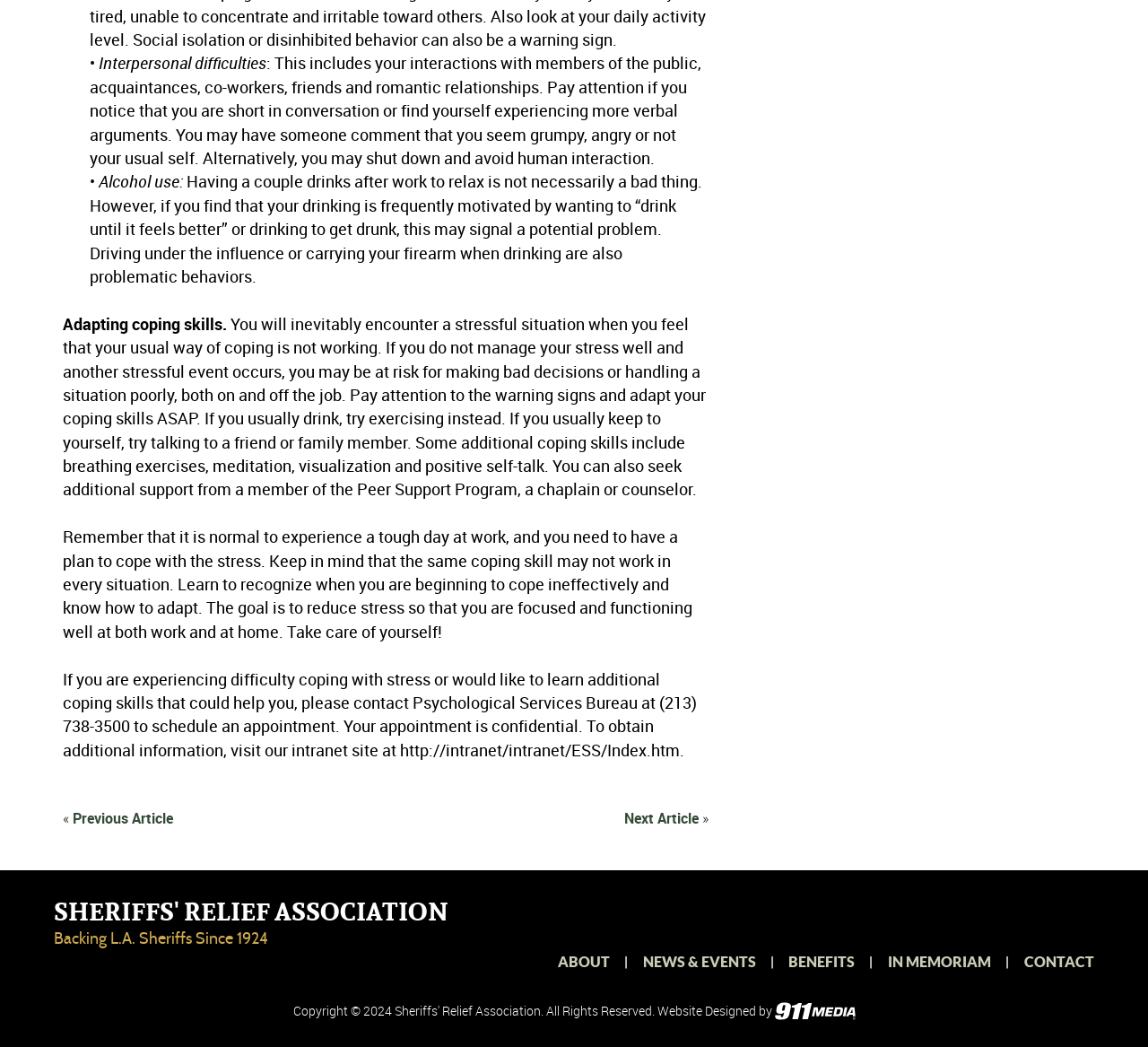What is the name of the organization behind this webpage?
Using the image as a reference, deliver a detailed and thorough answer to the question.

The webpage has a heading 'SHERIFFS' RELIEF ASSOCIATION' and a link with the same name, indicating that this is the organization behind the webpage. Additionally, the webpage has a tagline 'Backing L.A. Sheriffs Since 1924'.